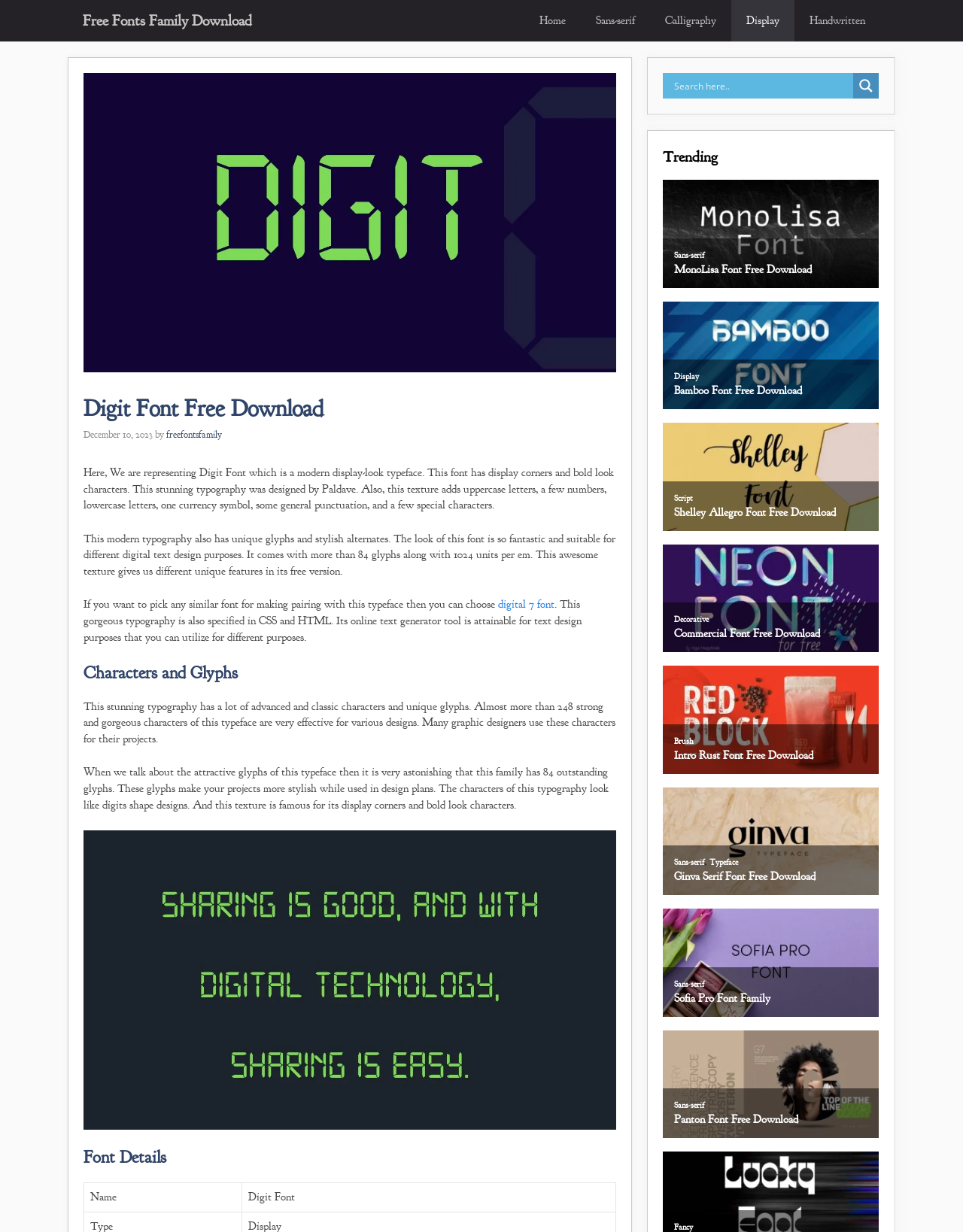Find the bounding box coordinates of the area to click in order to follow the instruction: "Click on the 'tips&tricks' link".

None